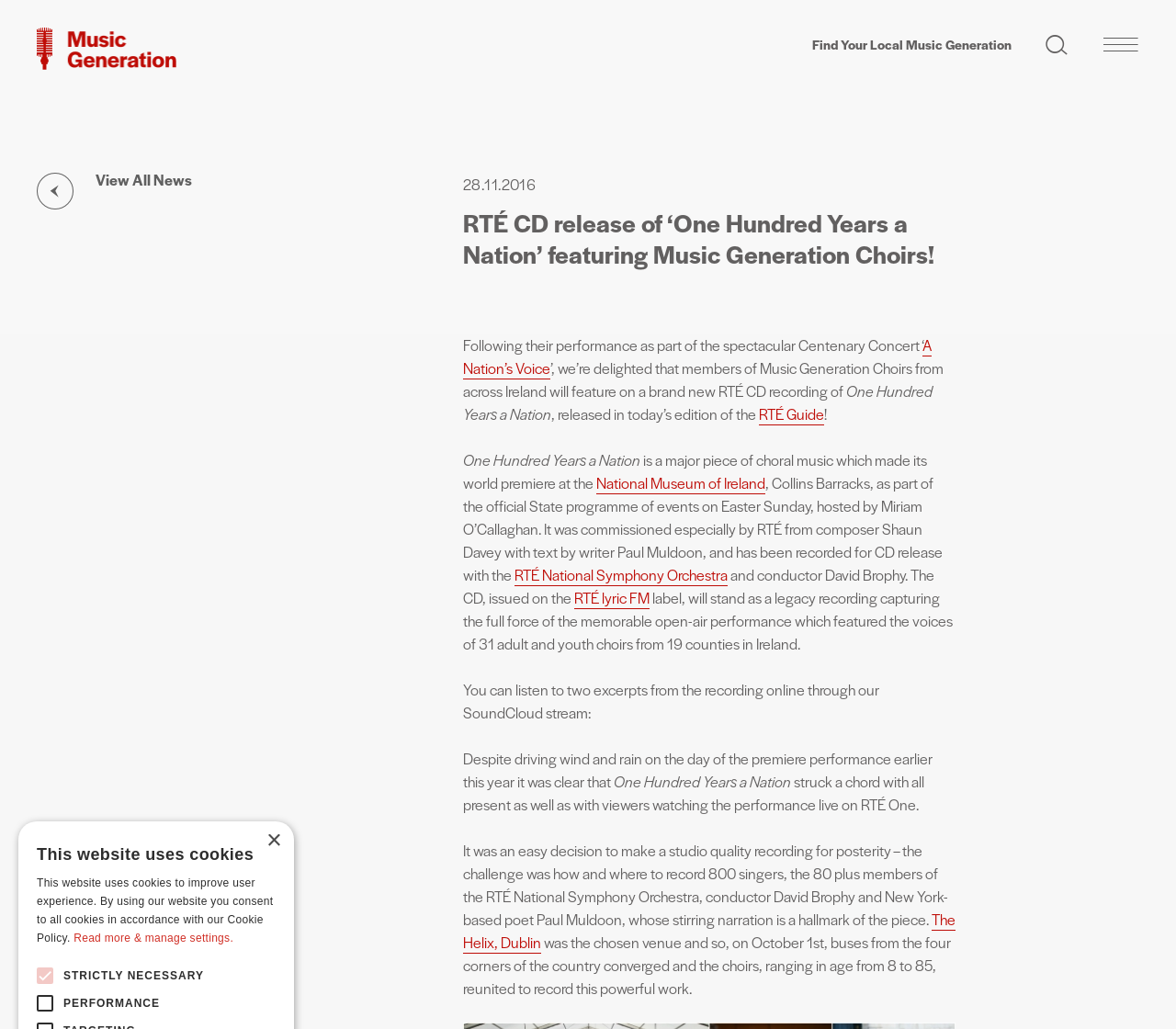Detail the features and information presented on the webpage.

The webpage is about the release of a special RTÉ CD recording of "One Hundred Years a Nation" featuring Music Generation Choirs. At the top left corner, there is a link to "Skip to main content" and a logo of Music Generation with a link to the organization's website. On the top right corner, there are links to "Find Your Local Music Generation" and "Search site", as well as a button to toggle navigation.

Below the top navigation bar, there is a heading that reads "RTÉ CD release of ‘One Hundred Years a Nation’ featuring Music Generation Choirs!". Following this heading, there is a paragraph of text that describes the CD release, mentioning that it features members of Music Generation Choirs from across Ireland and was recorded with the RTÉ National Symphony Orchestra.

To the right of this paragraph, there is a time stamp indicating the date "28.11.2016". Below the paragraph, there are several links and blocks of text that provide more information about the CD release, including the title of the piece, the composer, and the conductor. There are also links to the National Museum of Ireland, RTÉ lyric FM, and The Helix, Dublin.

The webpage also features a section that allows users to listen to excerpts from the recording online through SoundCloud. Additionally, there is a section that describes the challenges of recording the piece with 800 singers and the RTÉ National Symphony Orchestra.

At the bottom of the webpage, there is a notice about the use of cookies on the website, with a link to read more and manage settings. There are also checkboxes to manage cookie settings, including options for strictly necessary cookies and performance cookies.